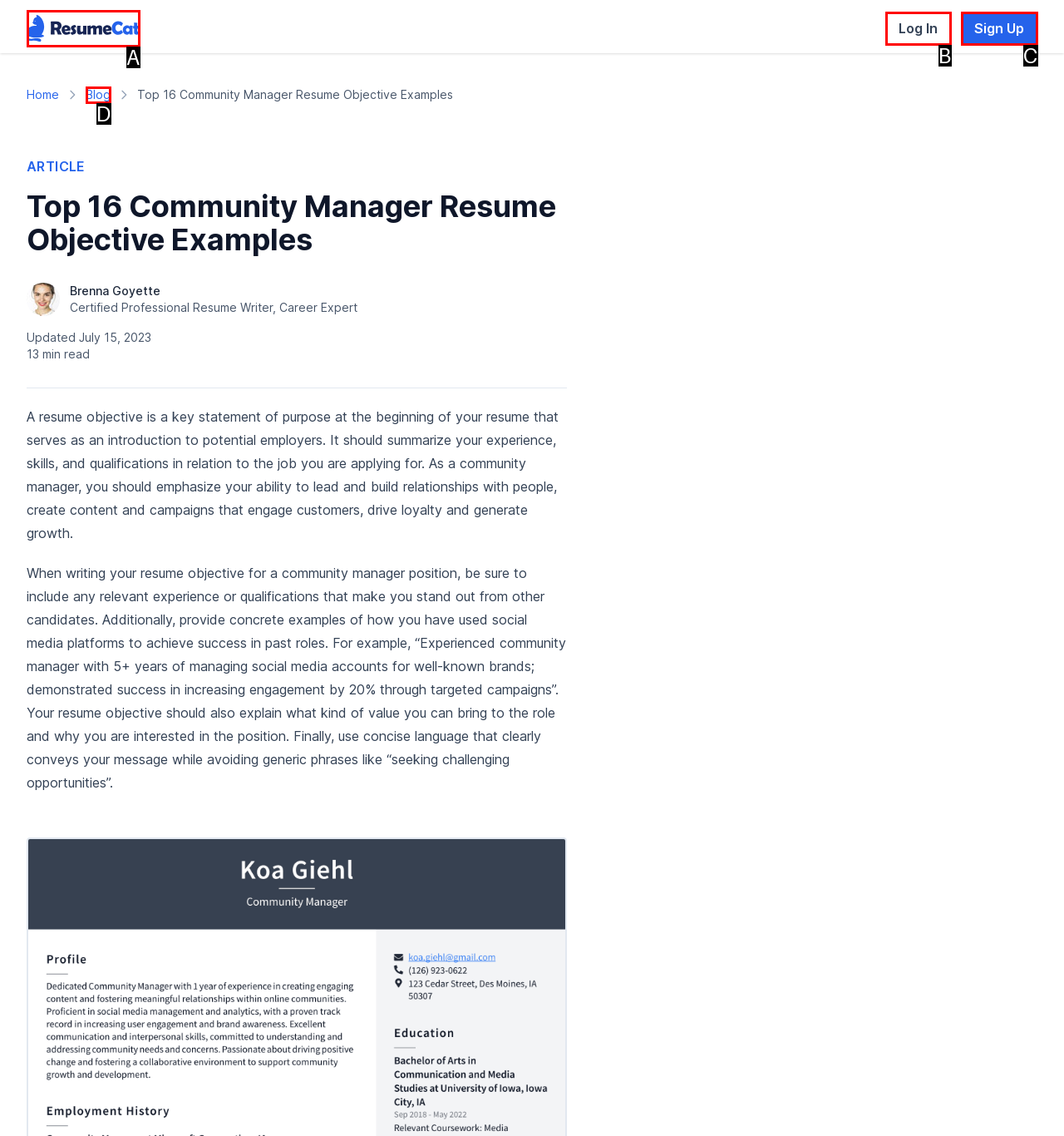Identify the UI element that corresponds to this description: Sign Up
Respond with the letter of the correct option.

C